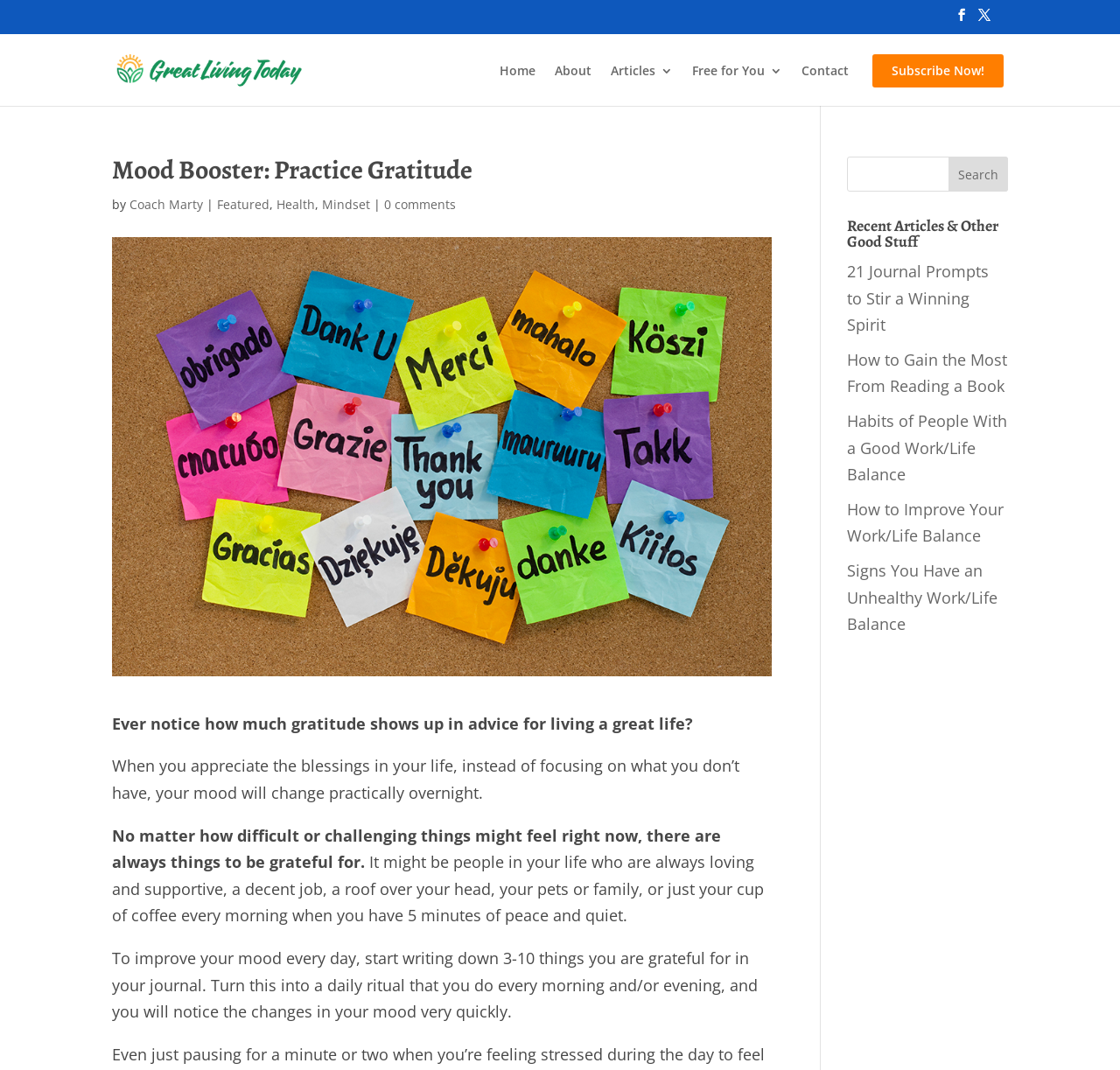Locate the bounding box coordinates of the area you need to click to fulfill this instruction: 'View the article by Coach Marty'. The coordinates must be in the form of four float numbers ranging from 0 to 1: [left, top, right, bottom].

[0.116, 0.183, 0.181, 0.199]